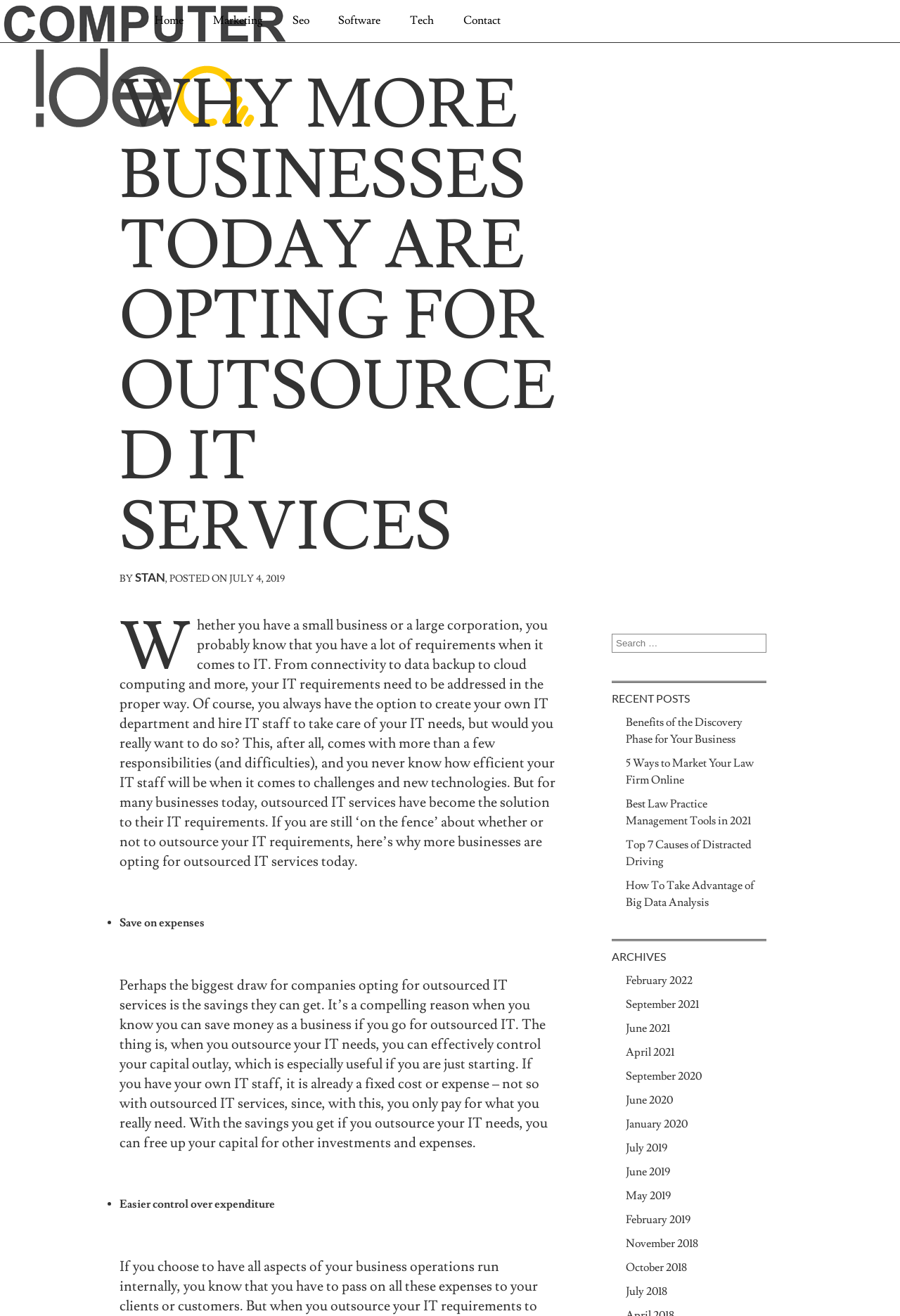Please determine the bounding box coordinates of the element to click in order to execute the following instruction: "Check the 'ARCHIVES' section". The coordinates should be four float numbers between 0 and 1, specified as [left, top, right, bottom].

None